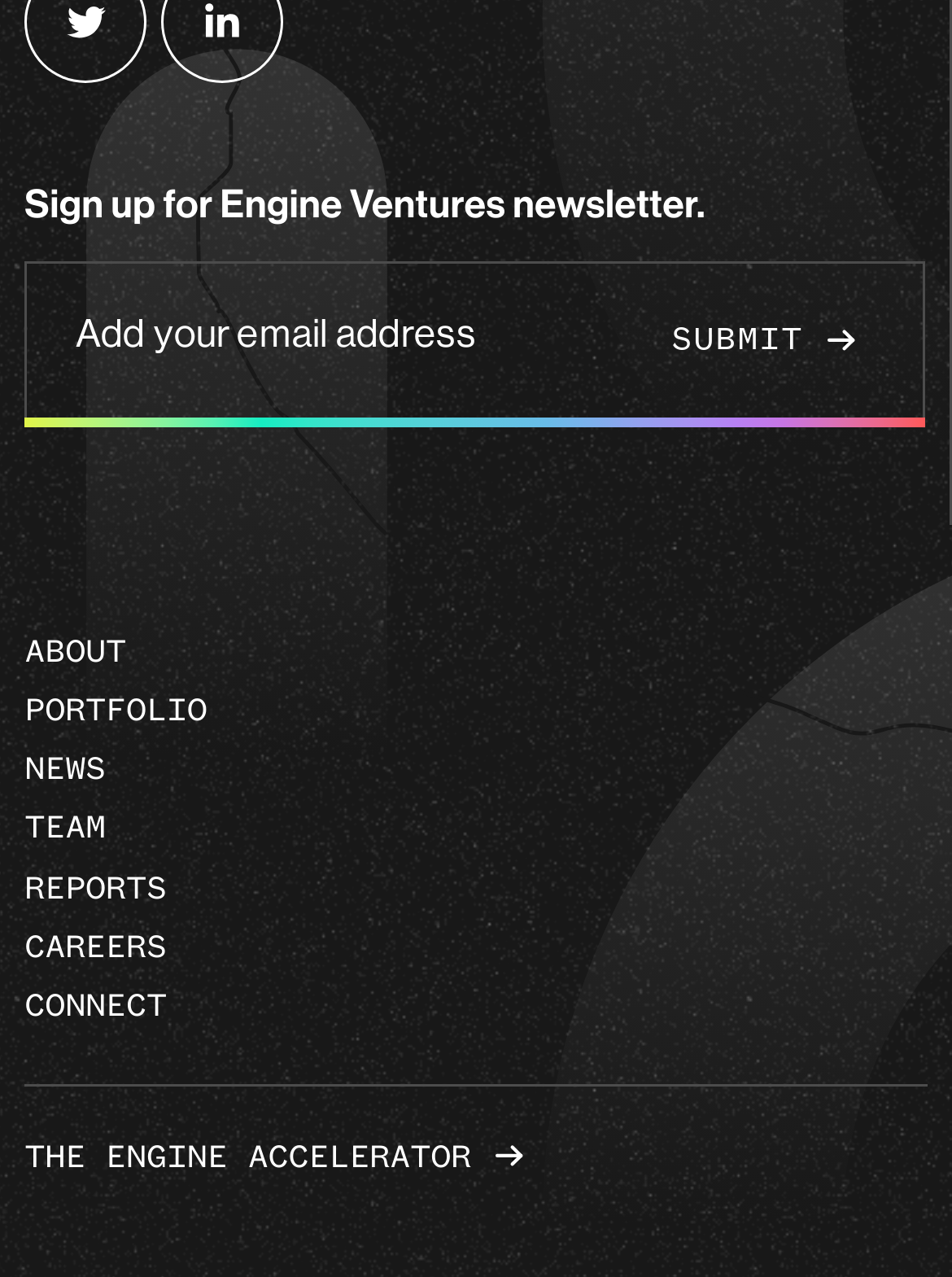Consider the image and give a detailed and elaborate answer to the question: 
How many navigation links are there?

The navigation section of the webpage contains 7 links: 'ABOUT', 'PORTFOLIO', 'NEWS', 'TEAM', 'REPORTS', 'CAREERS', and 'CONNECT', which can be used to navigate to different sections of the website.